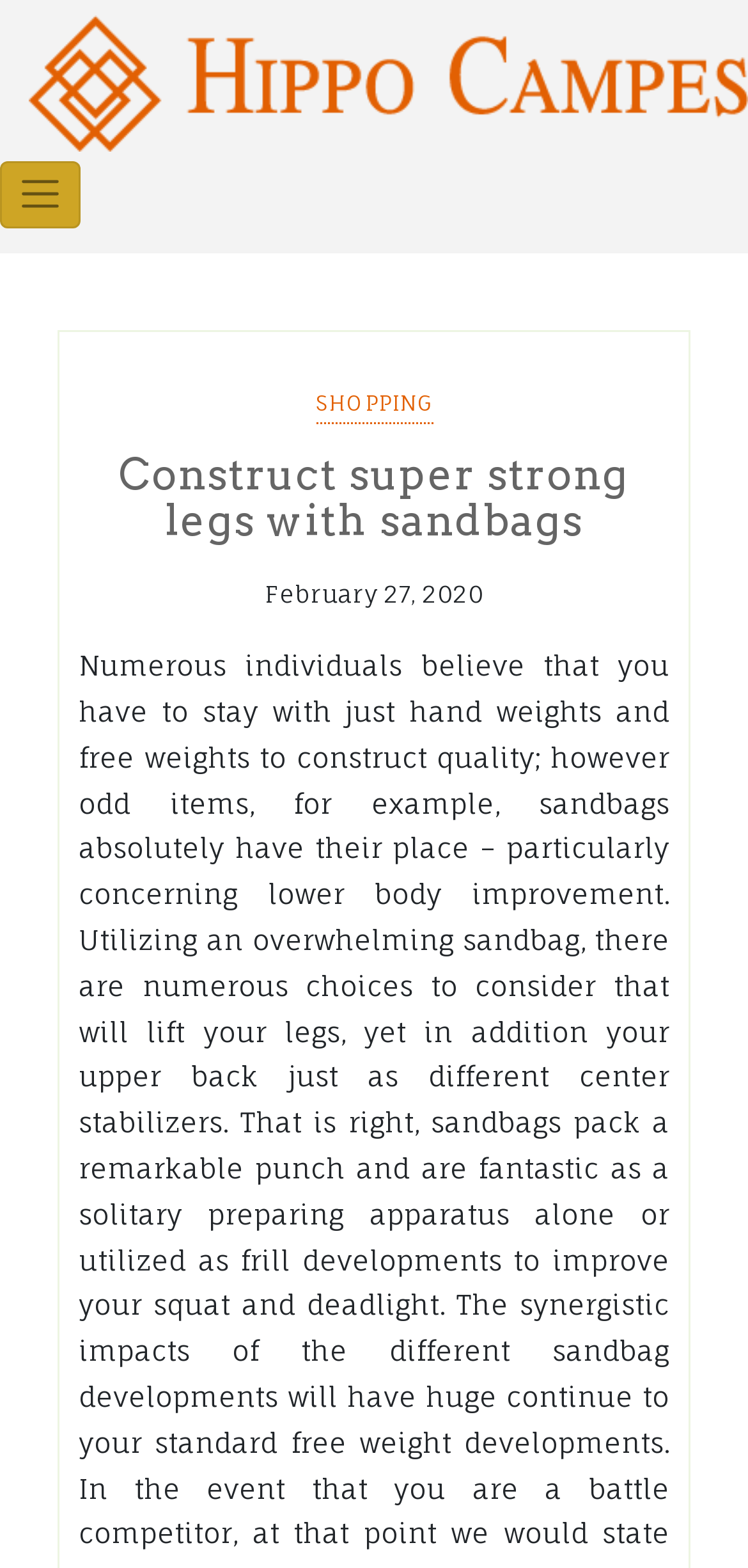Please extract the primary headline from the webpage.

Construct super strong legs with sandbags